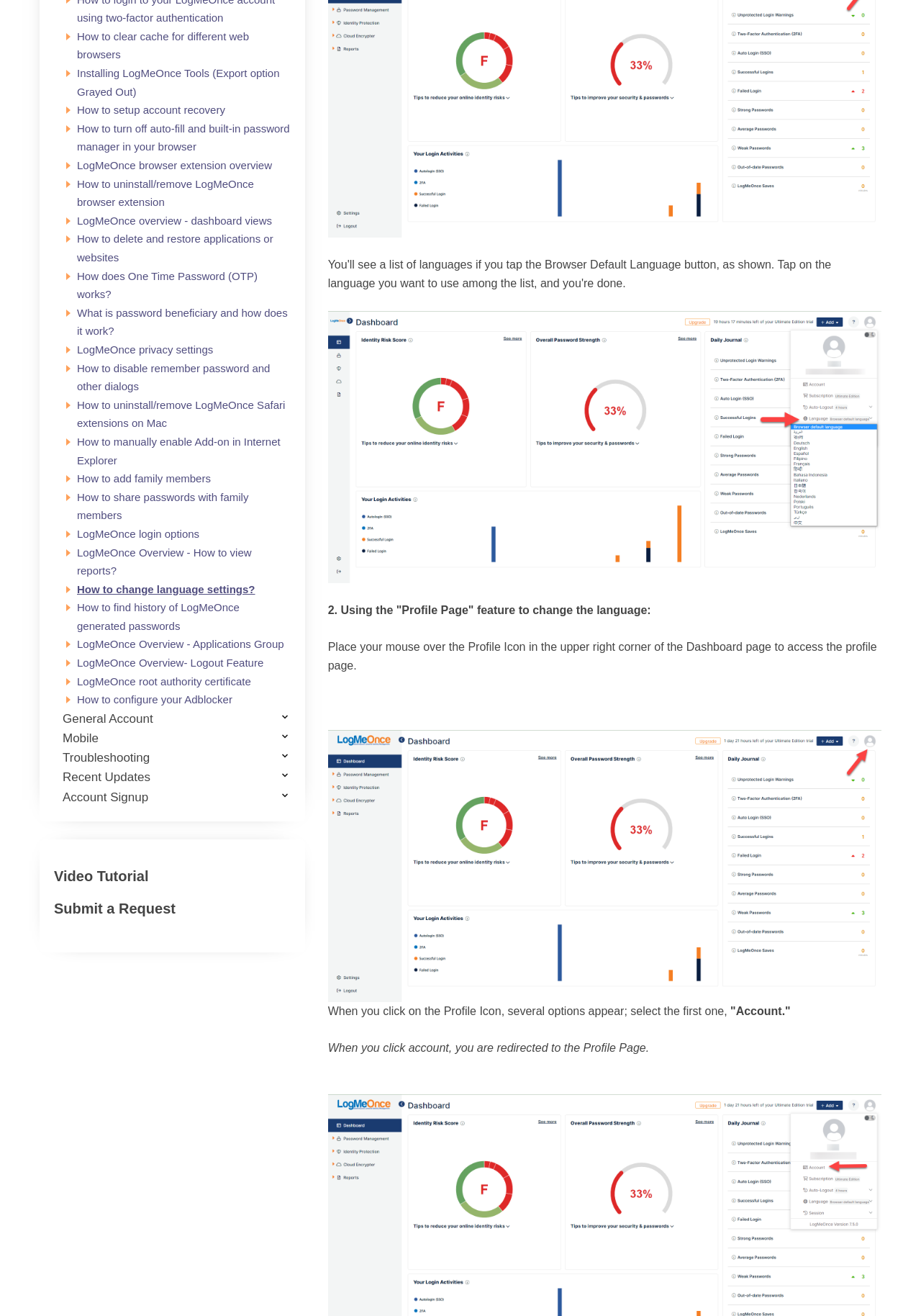Find the bounding box of the UI element described as follows: "LogMeOnce overview - dashboard views".

[0.084, 0.163, 0.295, 0.176]